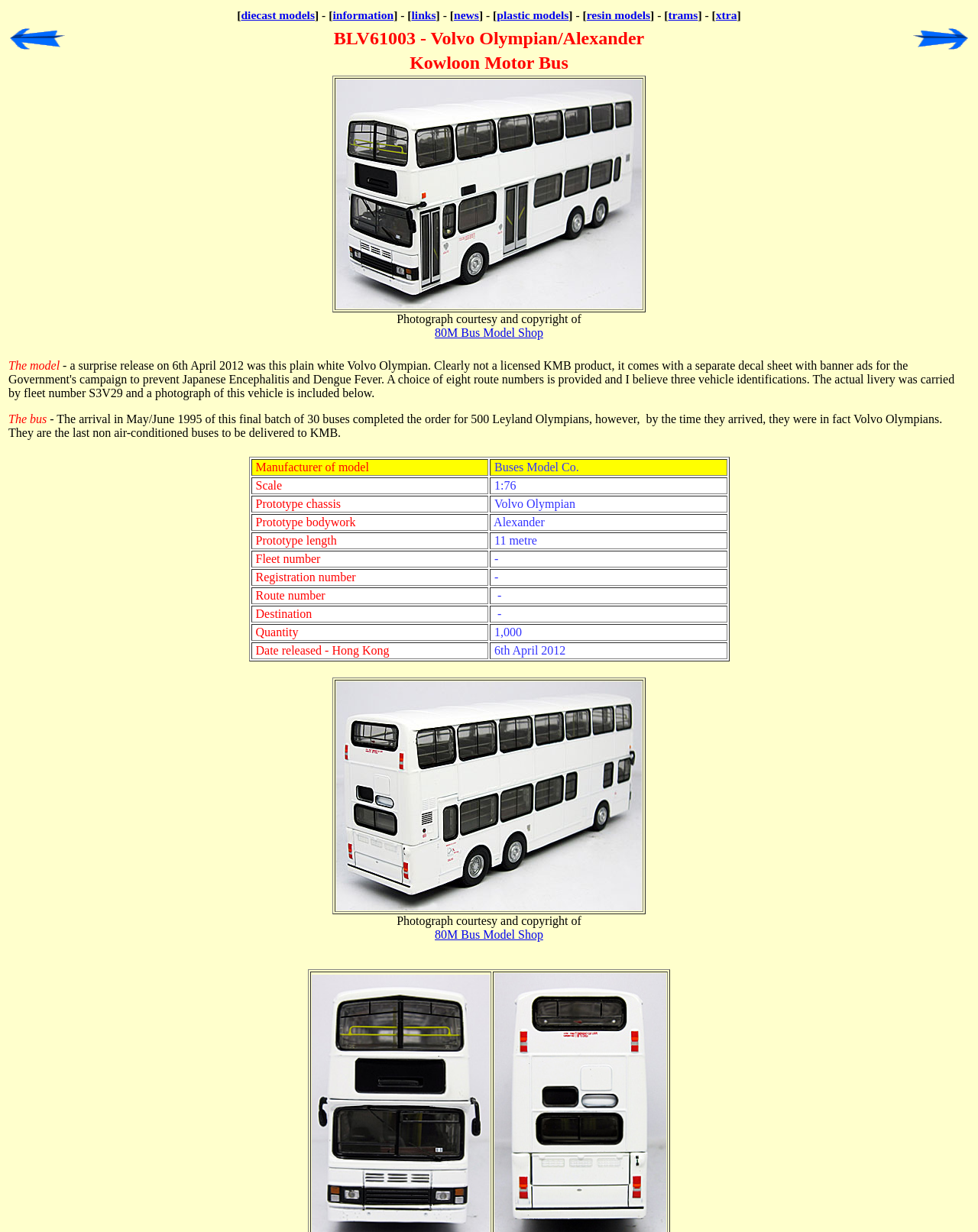Pinpoint the bounding box coordinates of the clickable element needed to complete the instruction: "Click on diecast models link". The coordinates should be provided as four float numbers between 0 and 1: [left, top, right, bottom].

[0.246, 0.007, 0.322, 0.017]